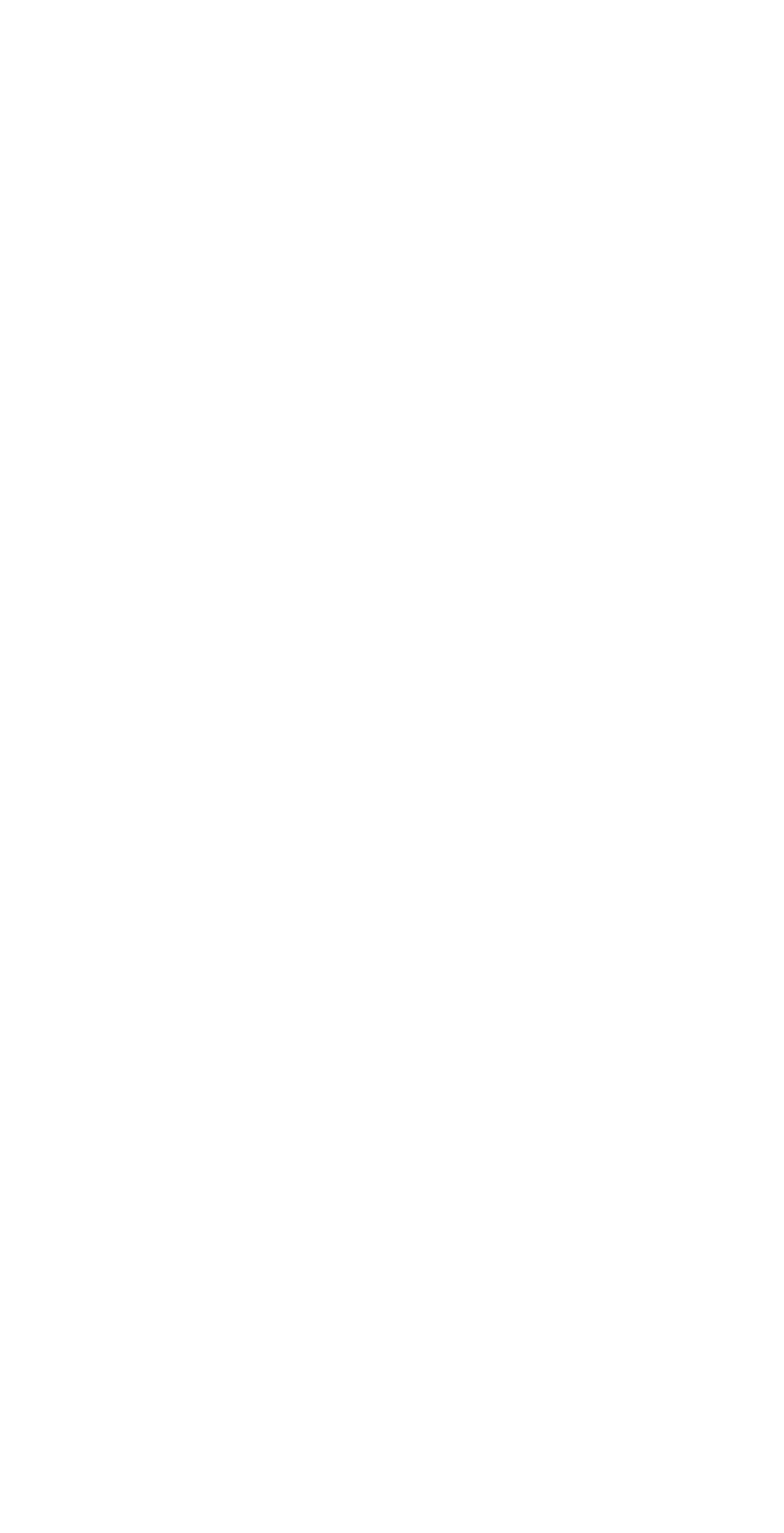Please identify the bounding box coordinates of the region to click in order to complete the given instruction: "Click on General Liability Insurance". The coordinates should be four float numbers between 0 and 1, i.e., [left, top, right, bottom].

[0.128, 0.223, 0.682, 0.247]